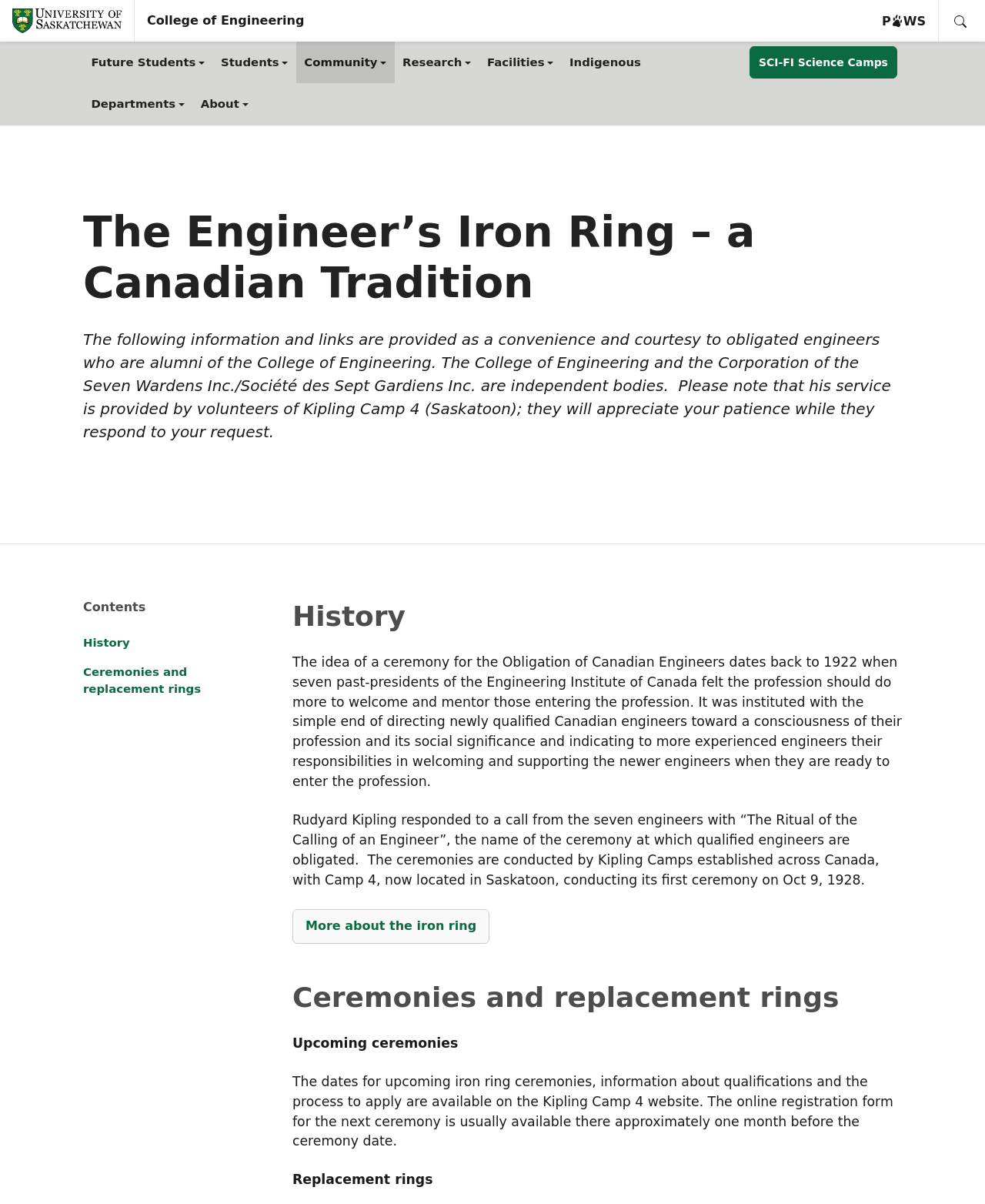Analyze and describe the webpage in a detailed narrative.

The webpage is about Iron Rings and the College of Engineering at the University of Saskatchewan. At the top, there are three links: "Skip to main content", "Skip to navigation", and "University of Saskatchewan", which is accompanied by a university logo image. Below these links, there is a dialog box with a menu that contains several menu items, including "Future Students", "Students", "Community", "Research", "Facilities", "Indigenous", "Departments", and "About". 

To the right of the menu, there is a search box with a magnifying glass icon. Below the search box, there is a link to "SCI-FI Science Camps". 

The main content of the webpage starts with a heading that reads "The Engineer’s Iron Ring – a Canadian Tradition". Below this heading, there is a paragraph of text that explains the purpose of the webpage and the services provided by volunteers of Kipling Camp 4. 

Further down, there is a section with the title "Contents", followed by links to "History" and "Ceremonies and replacement rings". The "History" section provides a detailed explanation of the origins of the Iron Ring ceremony, including its history and significance. The "Ceremonies and replacement rings" section provides information about upcoming ceremonies and the process of applying for a replacement ring. There is also a button to learn more about the iron ring.